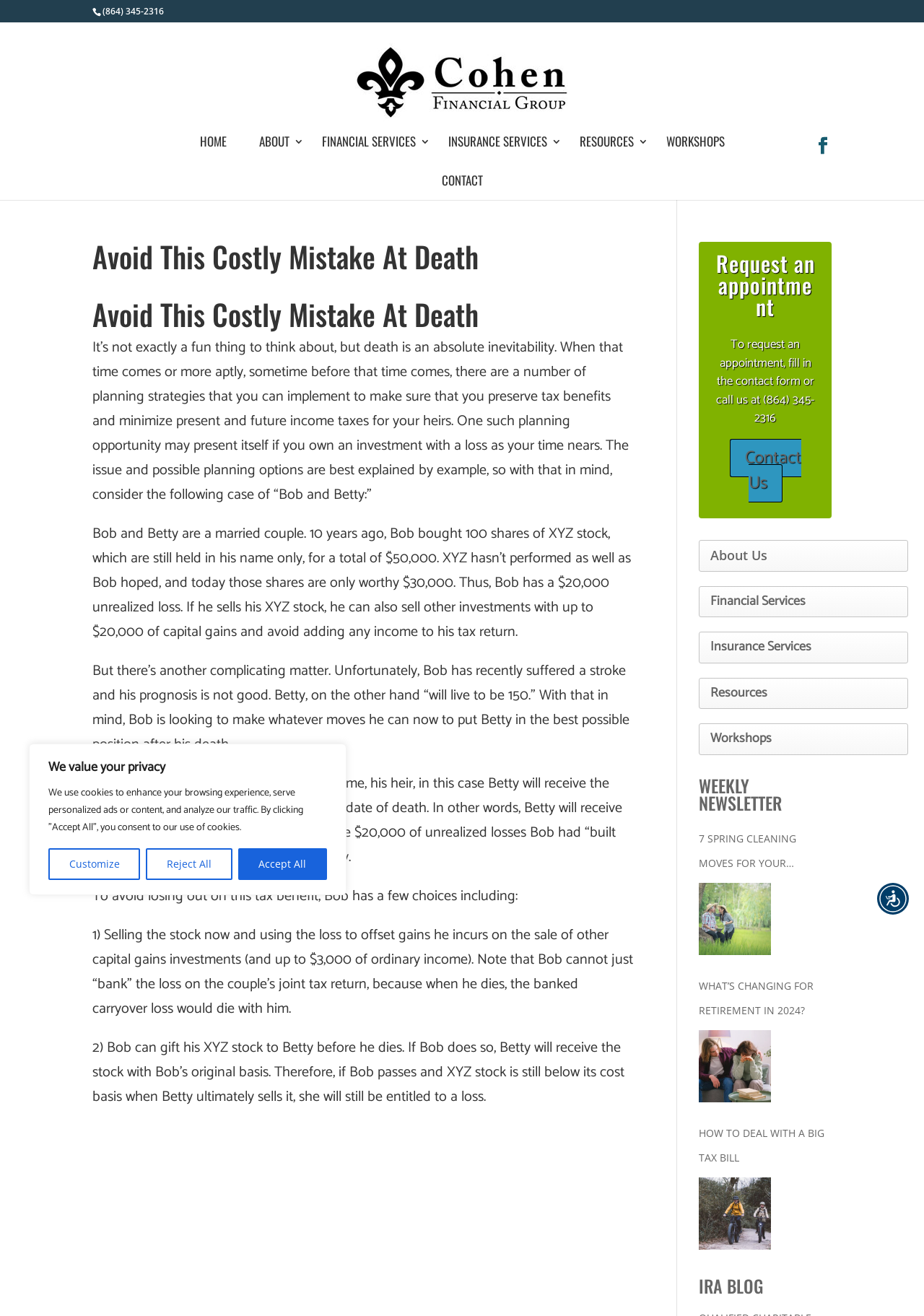How many links are there in the 'Financial Services' section?
Based on the screenshot, provide your answer in one word or phrase.

5